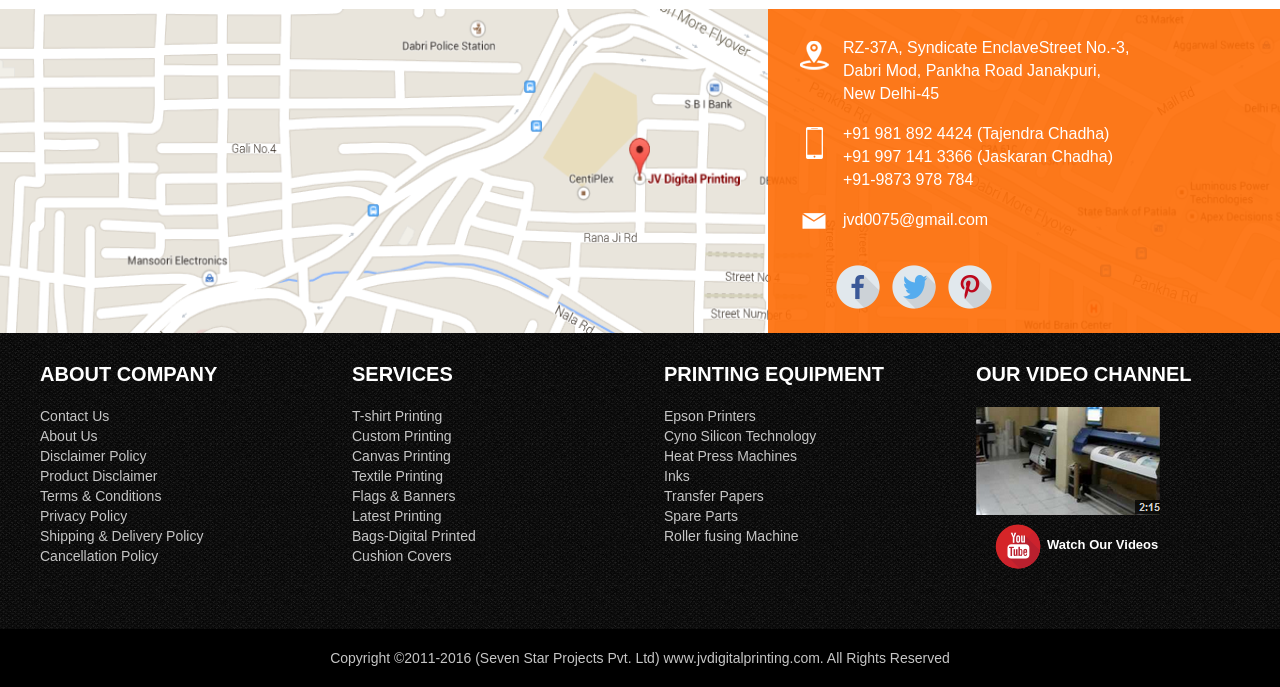Please determine the bounding box coordinates of the element to click on in order to accomplish the following task: "Click on the 'Contact Us' link". Ensure the coordinates are four float numbers ranging from 0 to 1, i.e., [left, top, right, bottom].

[0.031, 0.594, 0.085, 0.617]